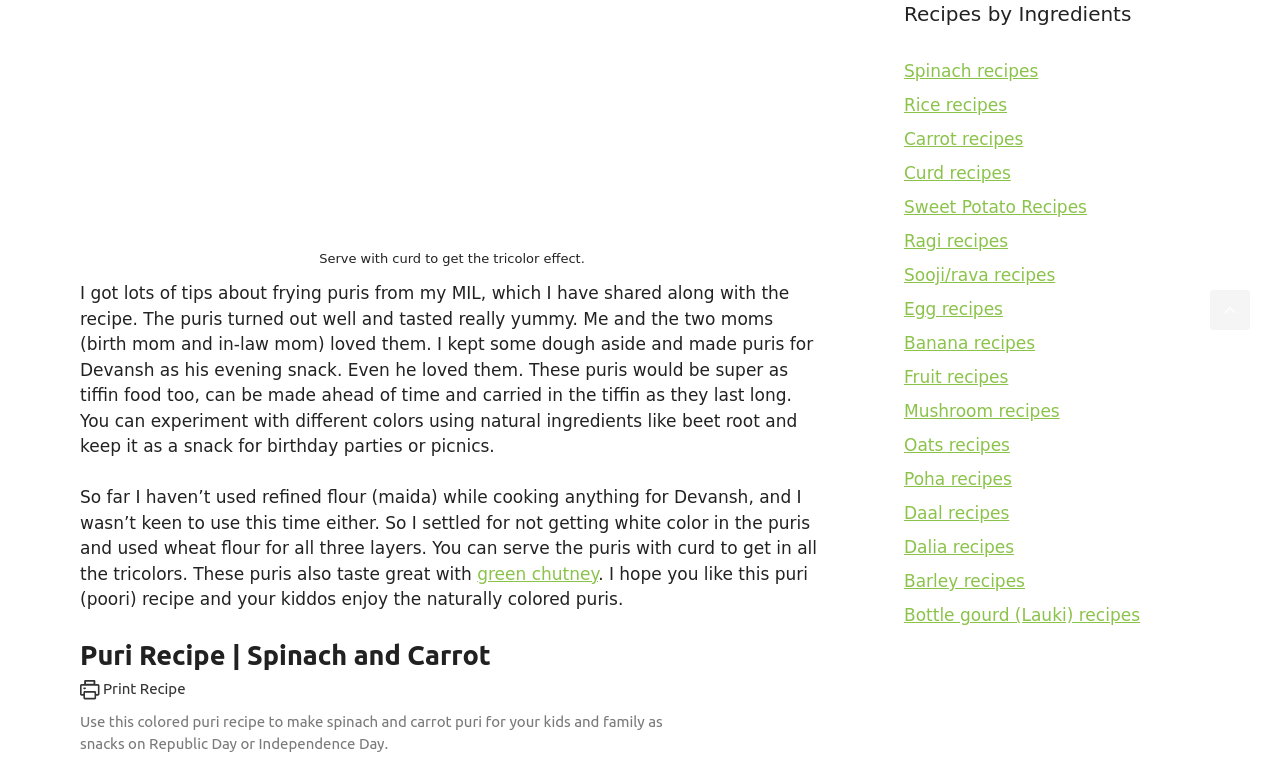Carefully observe the image and respond to the question with a detailed answer:
What is suggested to serve with the puris?

The author suggests serving the puris with curd to get all the tricolors, implying that the combination of the puris and curd would represent the Indian flag.